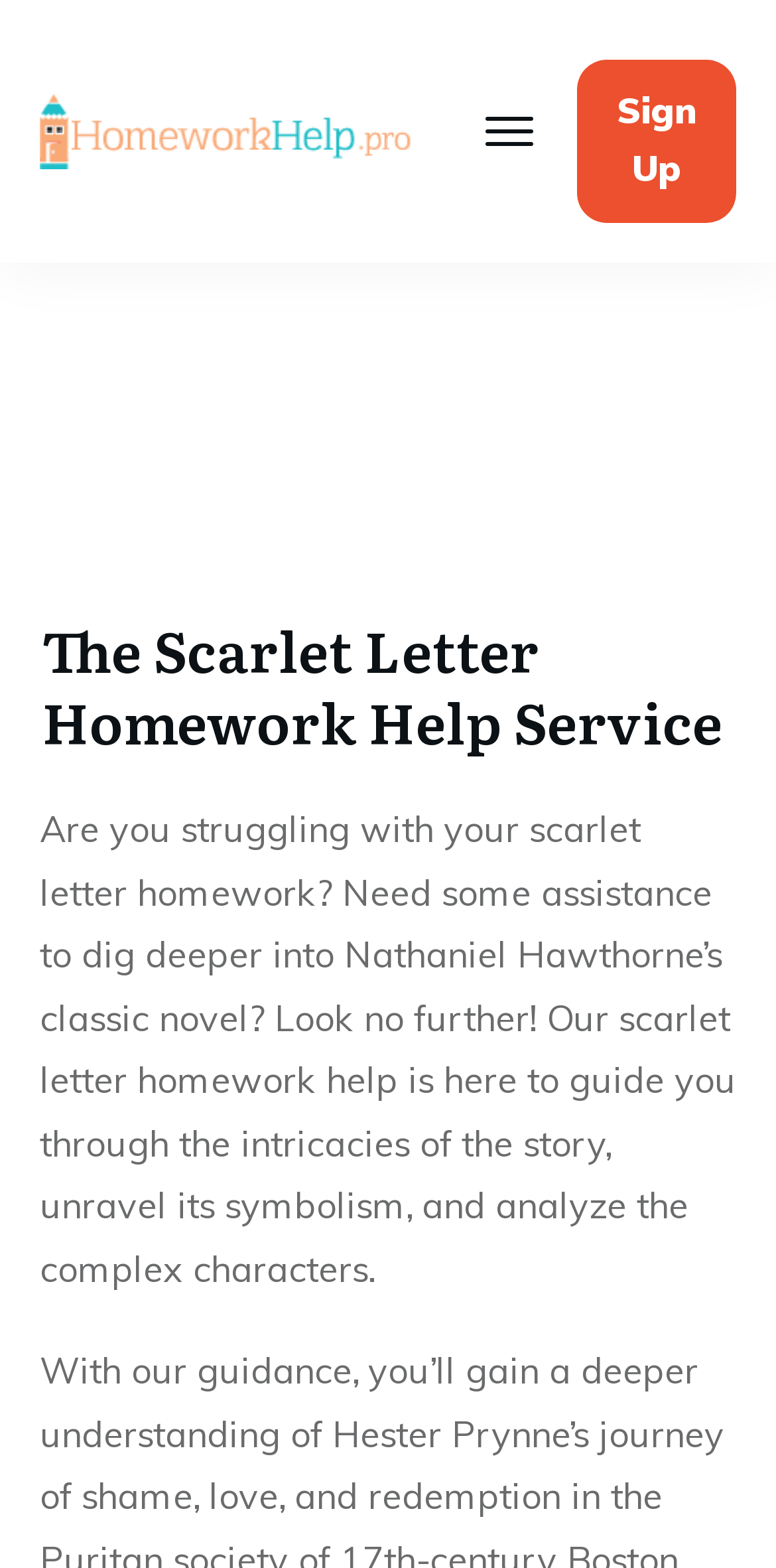Please identify the webpage's heading and generate its text content.

The Scarlet Letter Homework Help Service